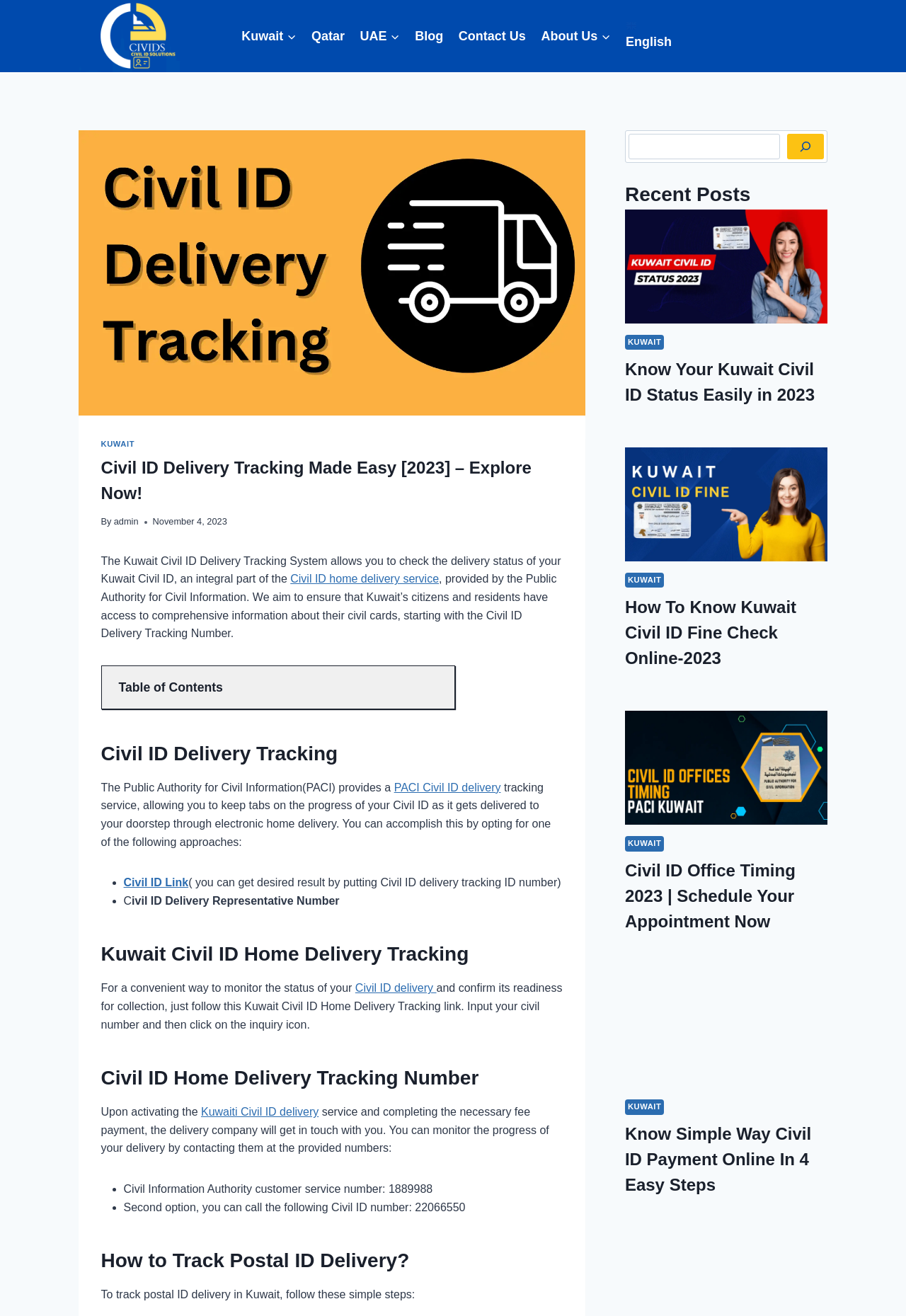Respond to the question below with a single word or phrase:
What is the alternative number to call for Civil ID delivery inquiries?

22066550